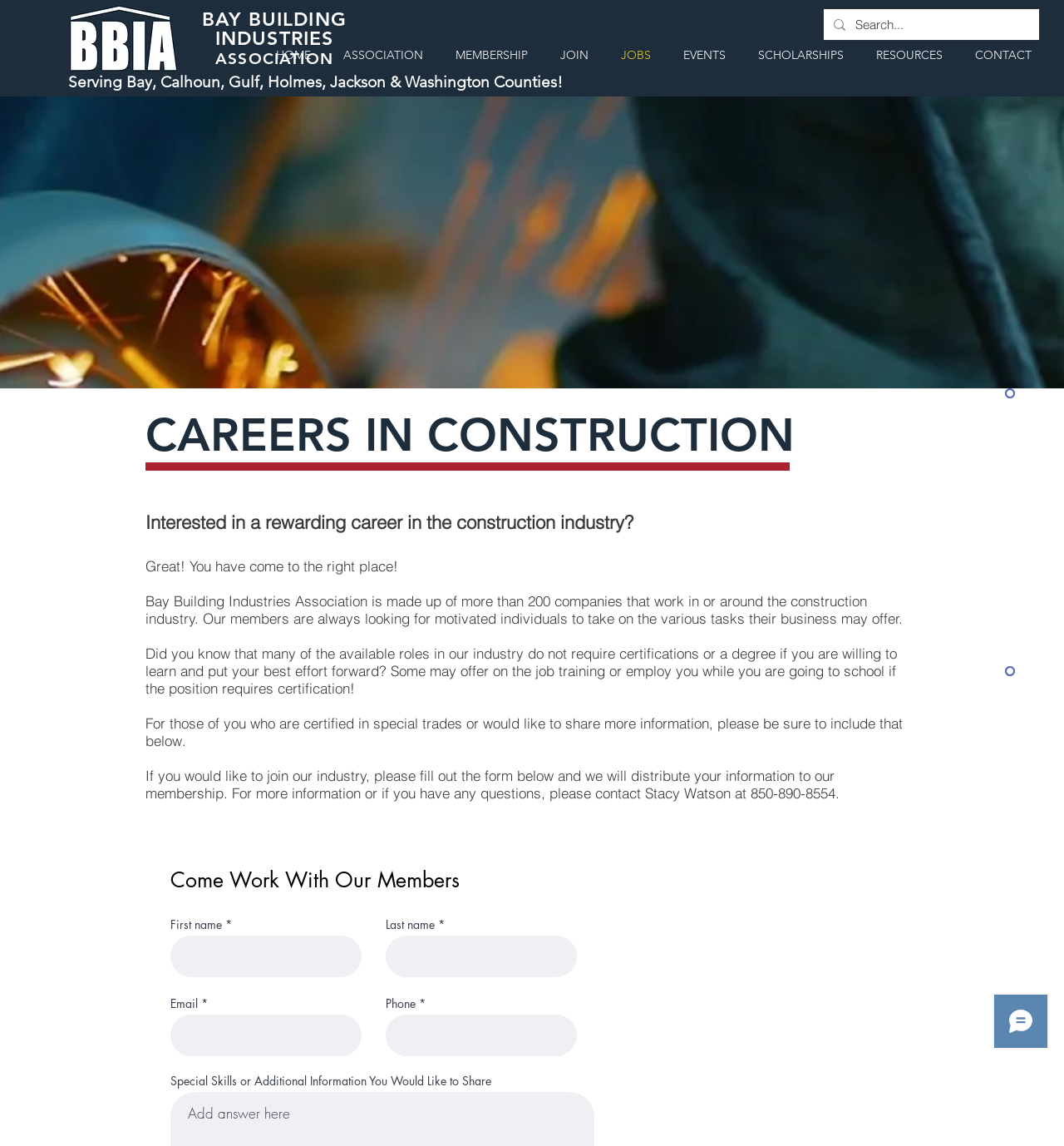Show the bounding box coordinates for the HTML element described as: "name="email" placeholder=""".

[0.16, 0.885, 0.34, 0.922]